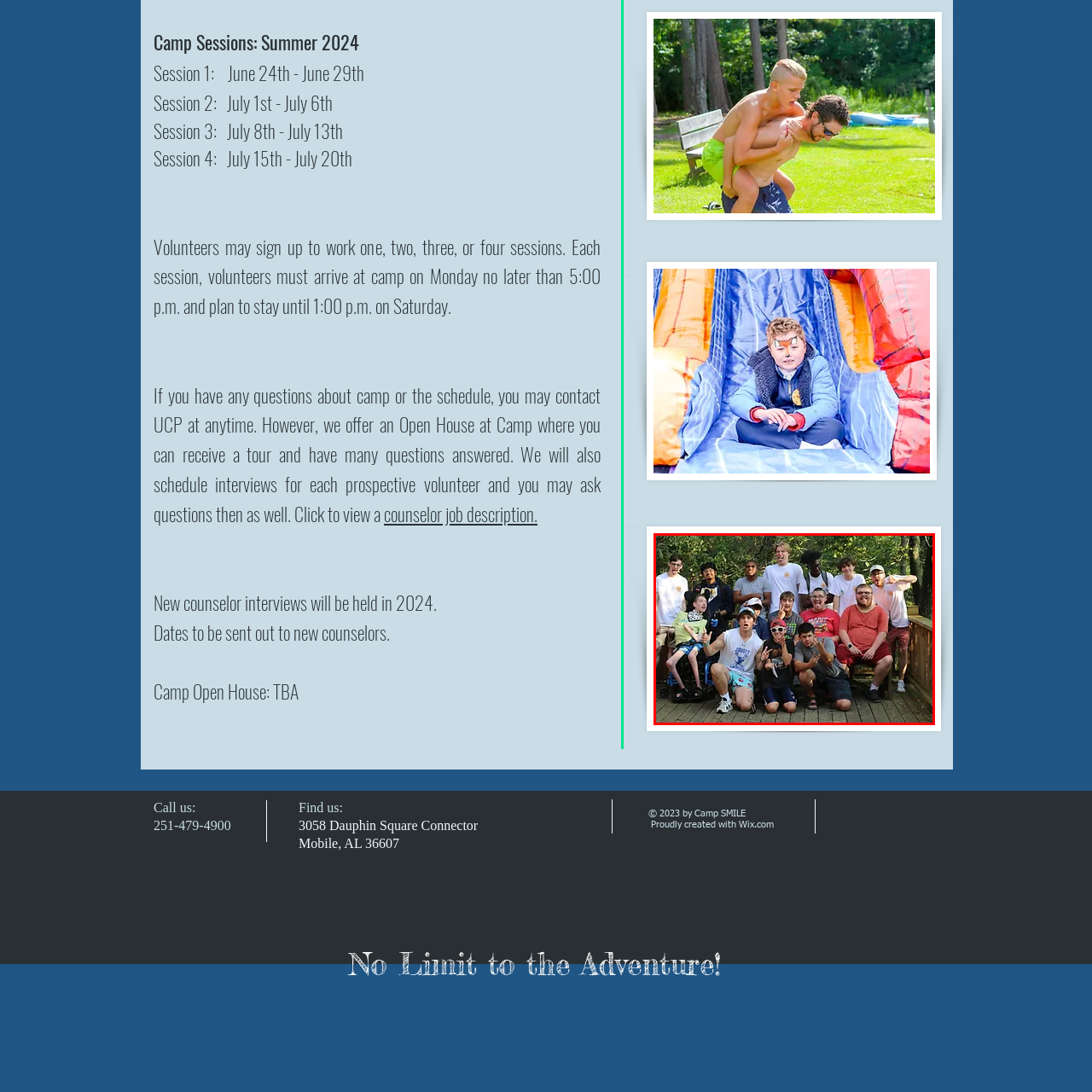Describe extensively the visual content inside the red marked area.

The image captures a lively and joyful moment at Camp SMILE, showcasing a diverse group of campers and counselors coming together on a wooden deck surrounded by greenery. In the forefront, a mix of boys, each sporting casual summer attire and playful expressions, poses energetically, some throwing peace signs and others making fun gestures, embodying the spirit of camaraderie. 

Seated prominently is a camper in a wheelchair, smiling broadly, highlighting the inclusive nature of the camp environment. Behind them, several counselors stand proudly, contributing to the group's lively energy. The backdrop of trees and nature suggests a warm, sunny day, encapsulating the essence of summer at camp. This image reflects the mission of Camp SMILE—fostering friendships and memorable experiences.